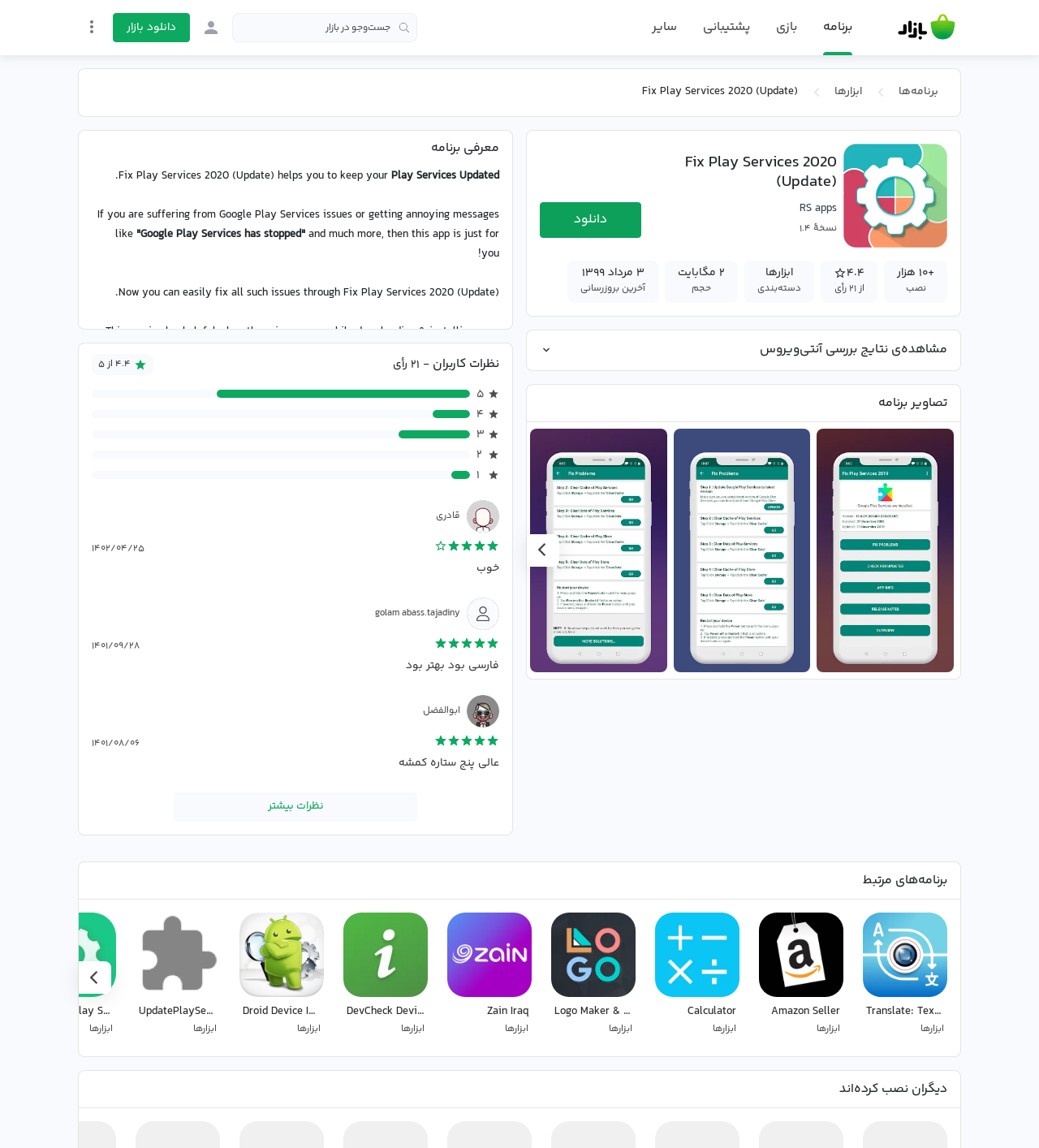Locate the bounding box coordinates of the area that needs to be clicked to fulfill the following instruction: "search in the market". The coordinates should be in the format of four float numbers between 0 and 1, namely [left, top, right, bottom].

[0.223, 0.011, 0.402, 0.037]